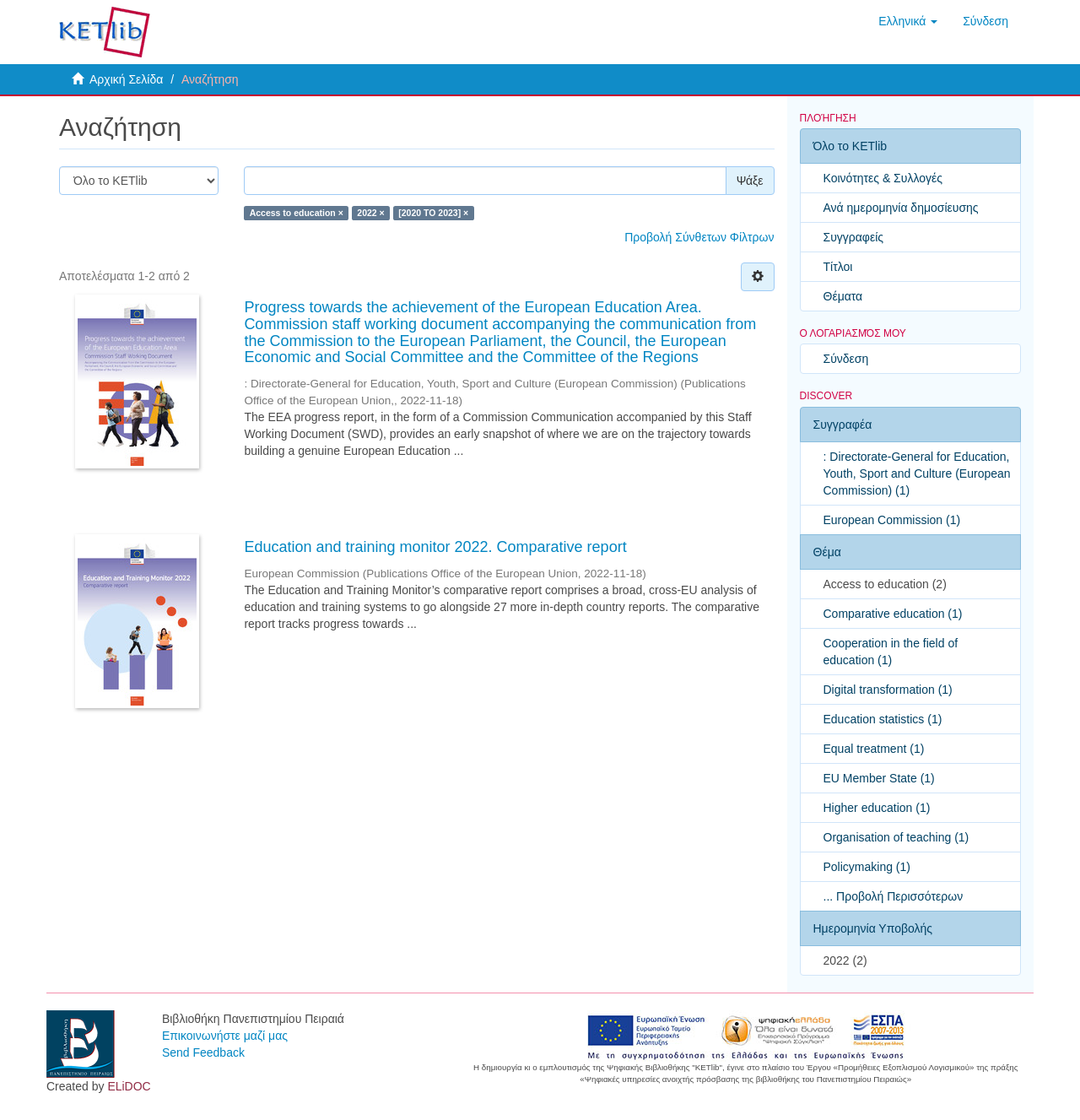Please indicate the bounding box coordinates of the element's region to be clicked to achieve the instruction: "Read more about 'The Power Of E'". Provide the coordinates as four float numbers between 0 and 1, i.e., [left, top, right, bottom].

None